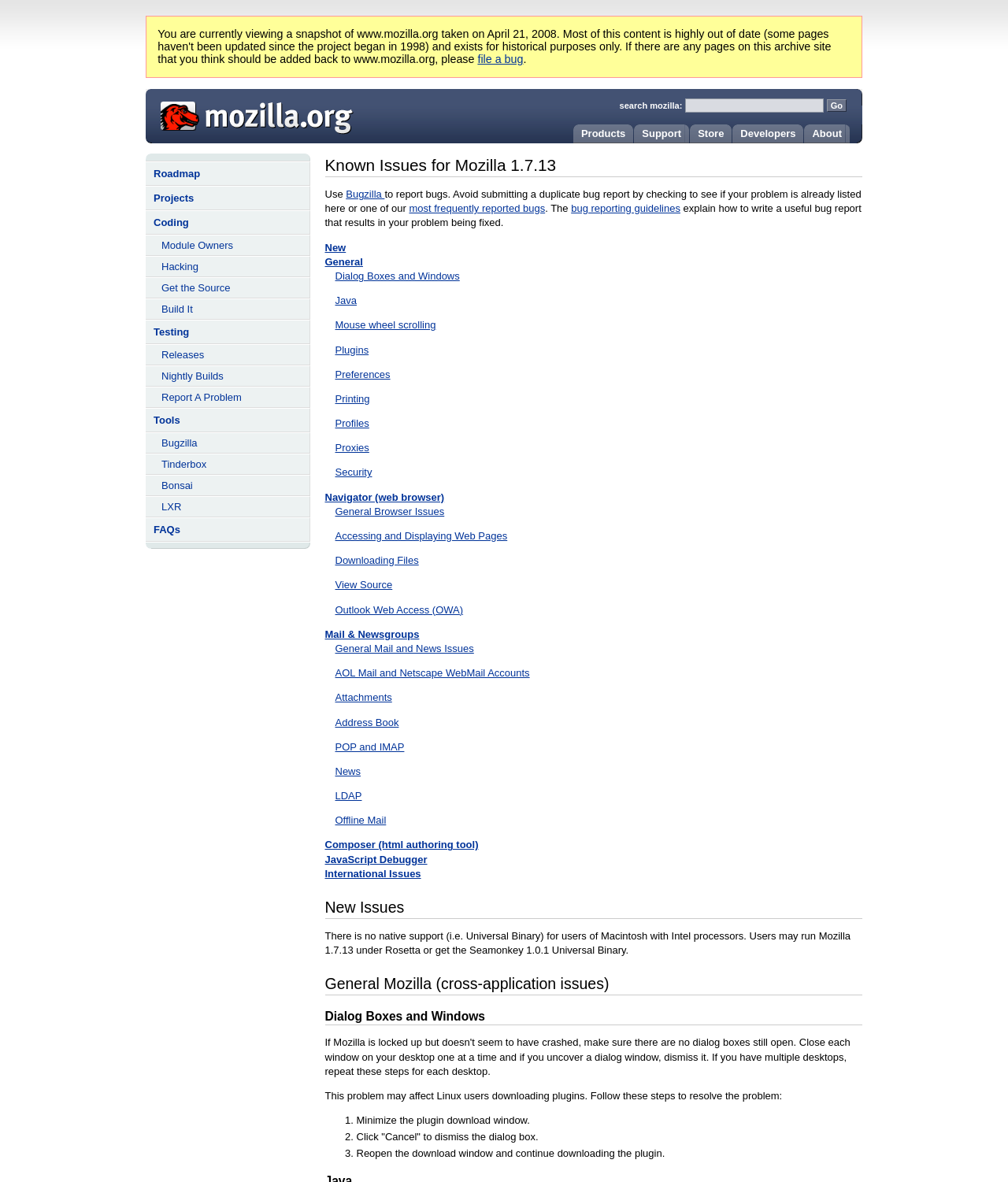Please determine the bounding box coordinates of the element to click on in order to accomplish the following task: "go to Mozilla homepage". Ensure the coordinates are four float numbers ranging from 0 to 1, i.e., [left, top, right, bottom].

[0.145, 0.075, 0.354, 0.081]